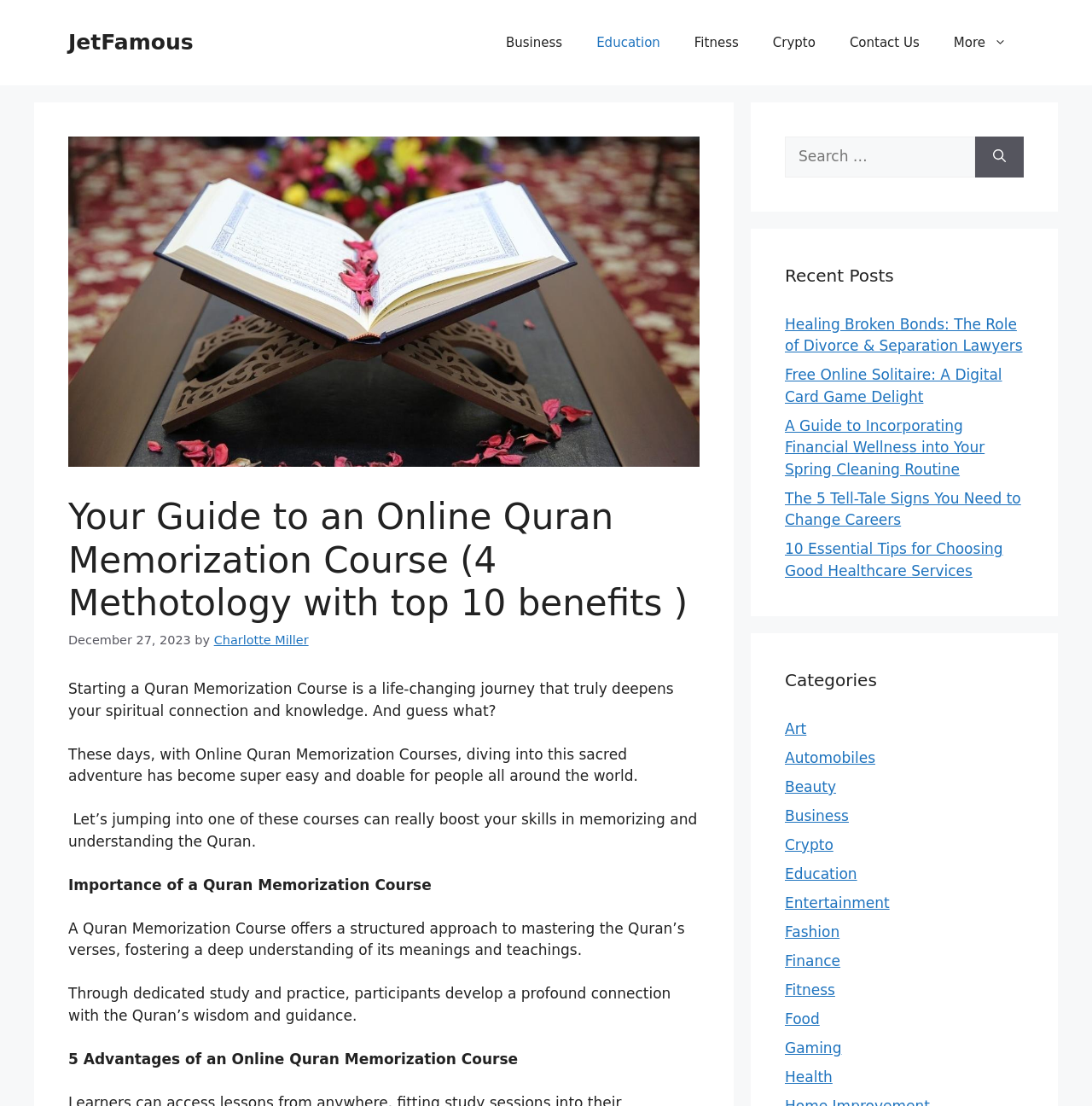Determine the main headline from the webpage and extract its text.

Your Guide to an Online Quran Memorization Course (4 Methotology with top 10 benefits )